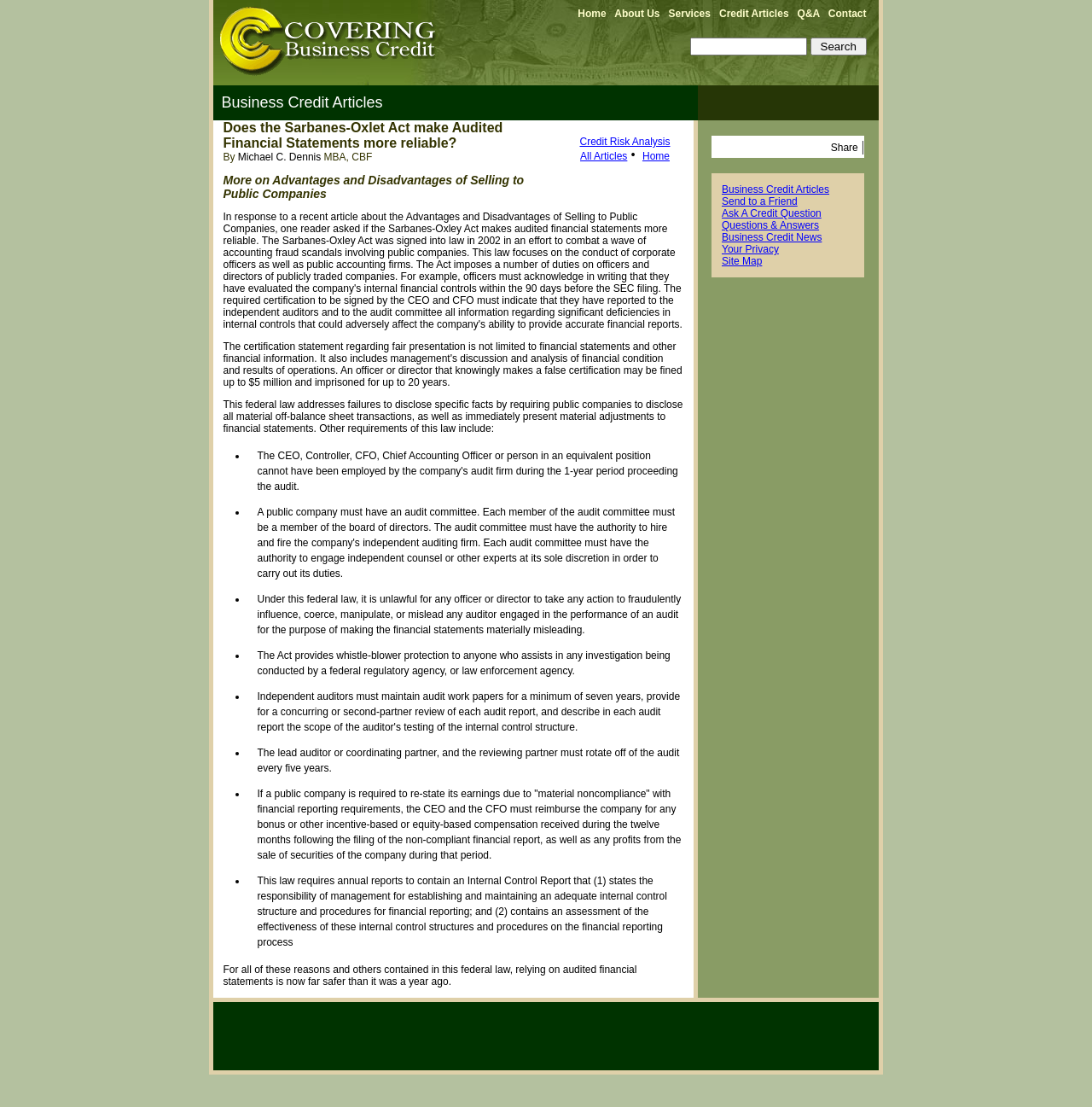Please indicate the bounding box coordinates of the element's region to be clicked to achieve the instruction: "Sign in". Provide the coordinates as four float numbers between 0 and 1, i.e., [left, top, right, bottom].

None